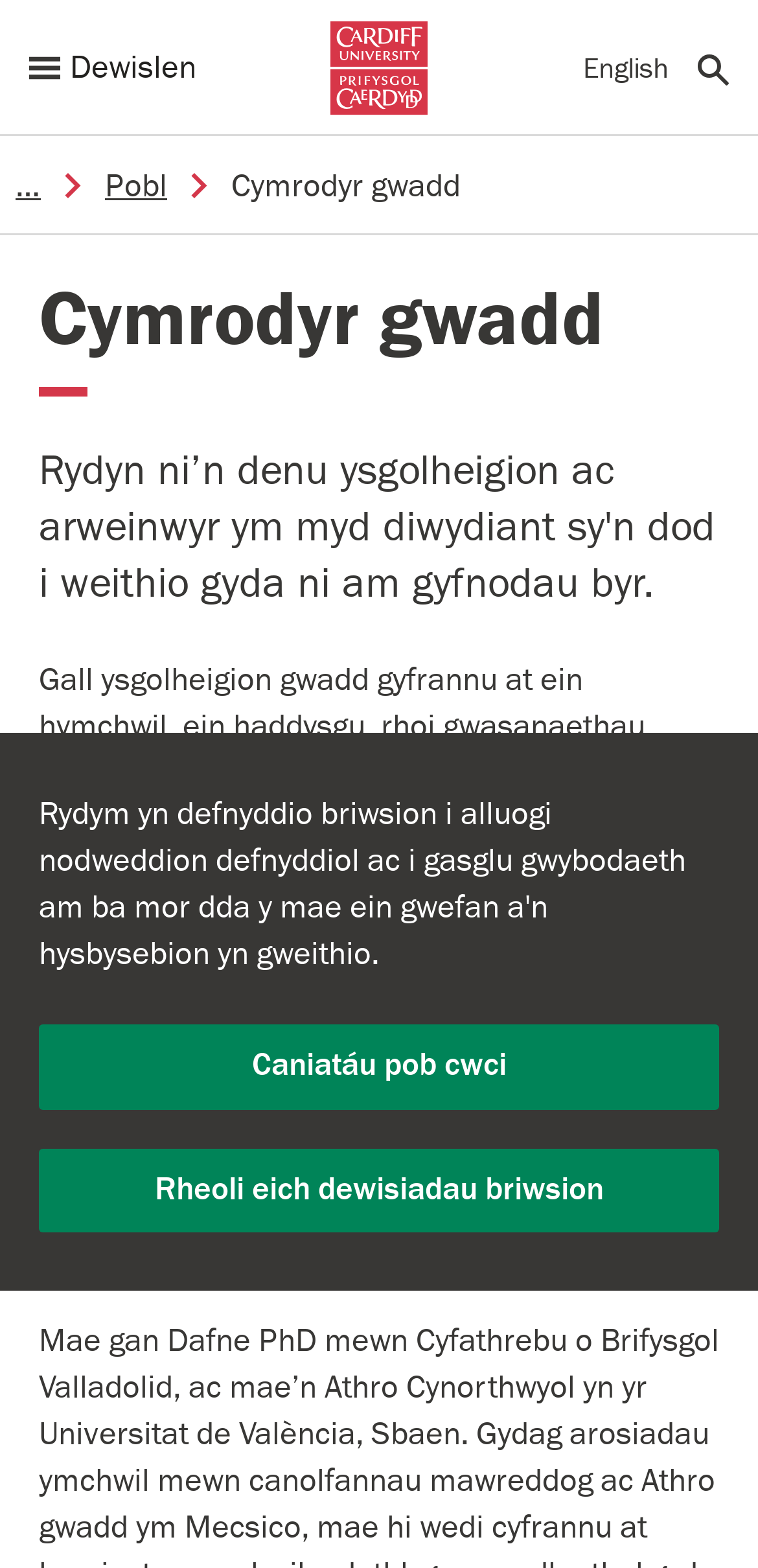Locate the bounding box coordinates of the clickable area to execute the instruction: "View the English version of the page". Provide the coordinates as four float numbers between 0 and 1, represented as [left, top, right, bottom].

[0.769, 0.033, 0.882, 0.054]